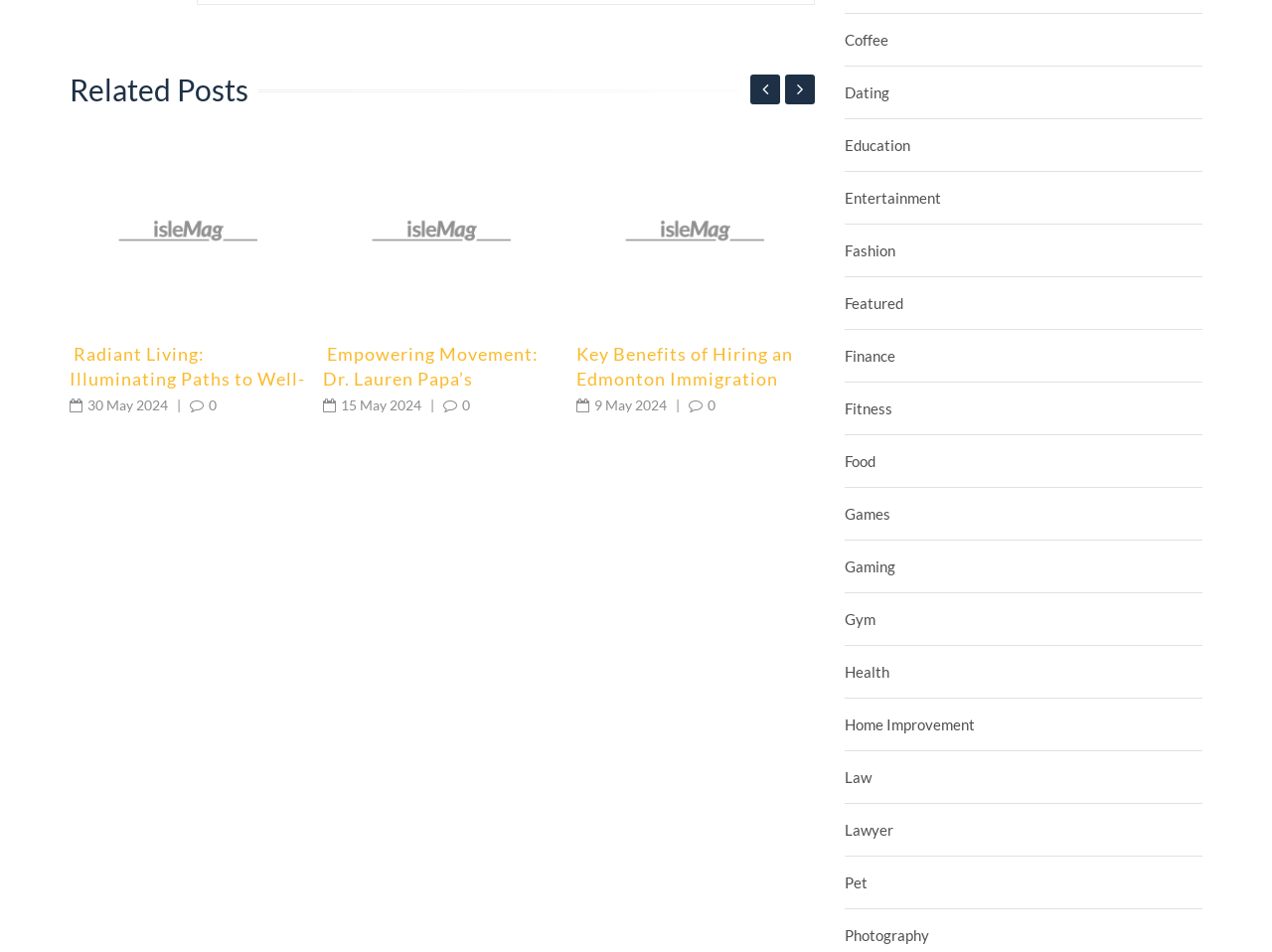What categories are listed at the top of the webpage?
Look at the screenshot and give a one-word or phrase answer.

Coffee, Dating, Education, etc.